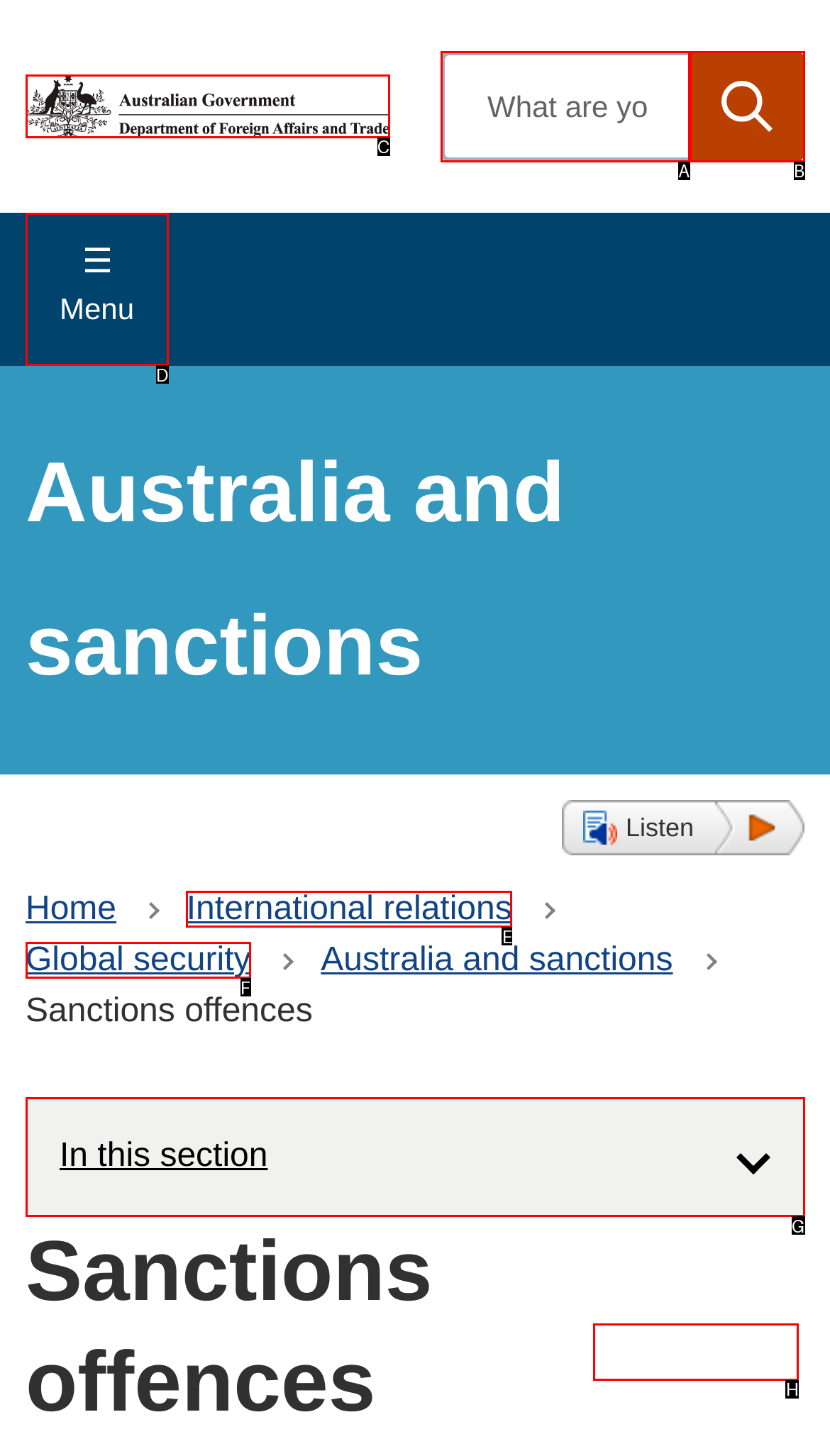Which option should I select to accomplish the task: Go back to top? Respond with the corresponding letter from the given choices.

H